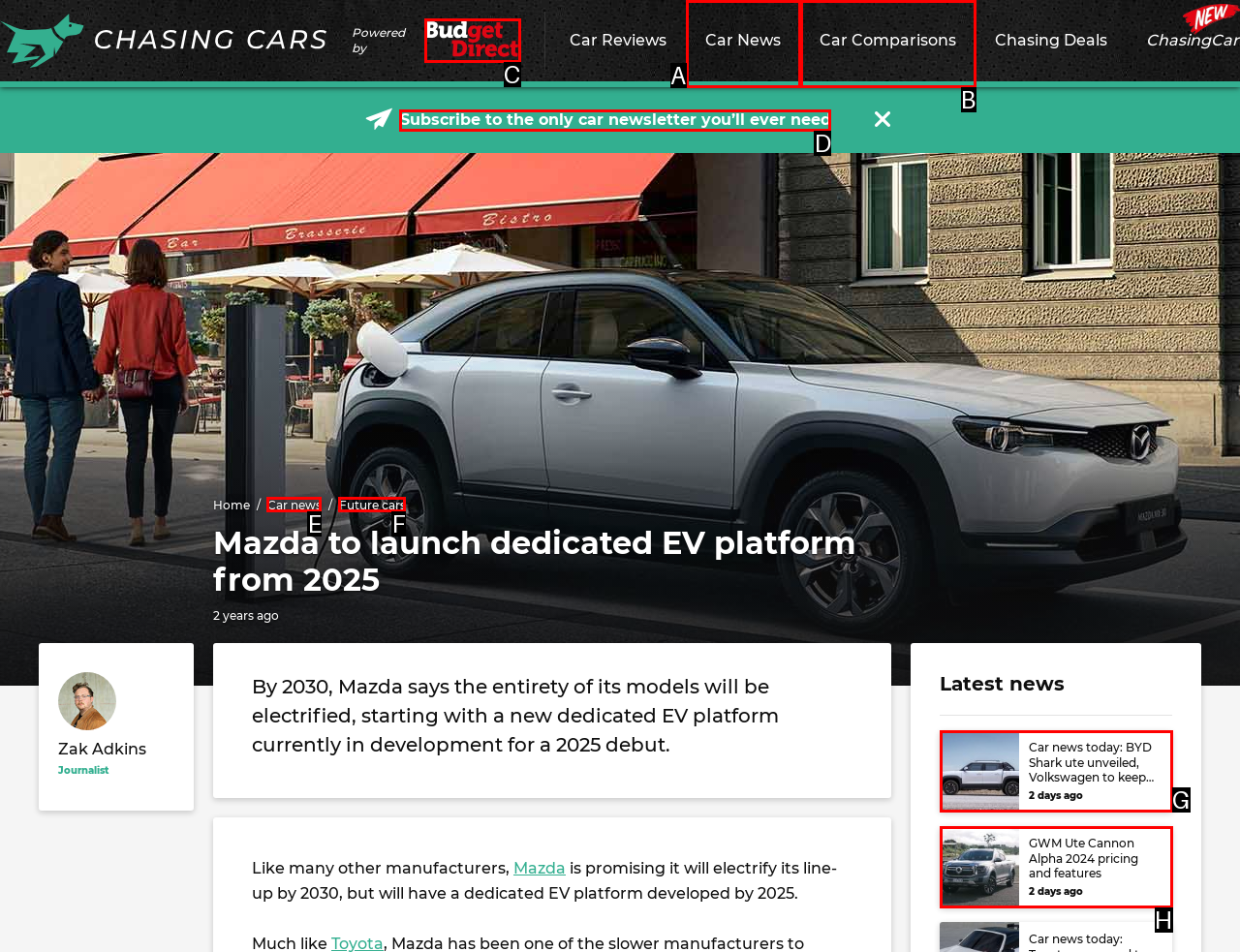Identify the HTML element that corresponds to the description: Car news Provide the letter of the correct option directly.

E